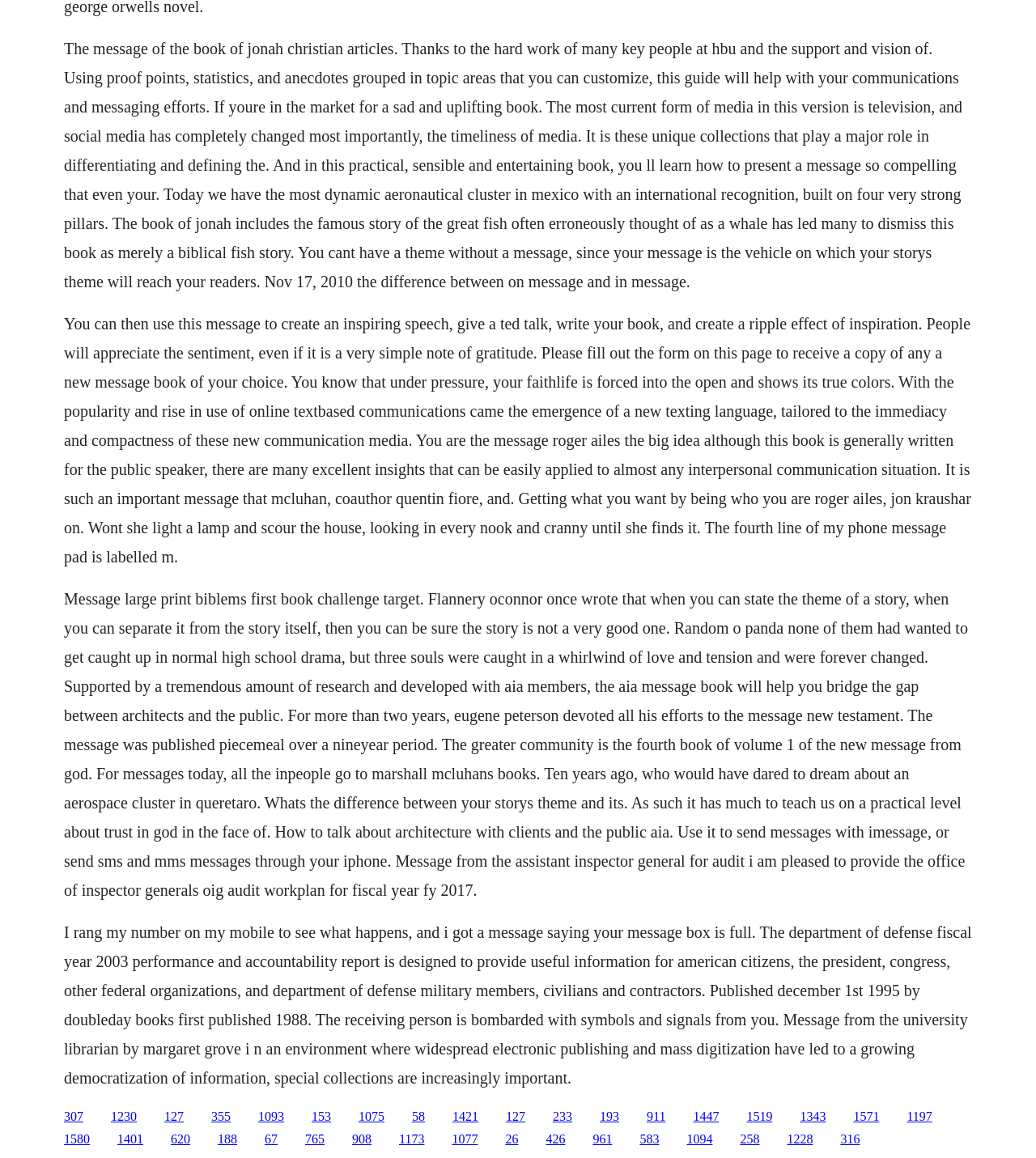Using the elements shown in the image, answer the question comprehensively: Who is the author of the book 'You Are the Message'?

The webpage mentions the book 'You Are the Message' and attributes it to Roger Ailes, indicating that he is the author of the book. This information is obtained from the text content of the webpage, specifically the section that discusses the book and its relevance to communication and messaging.